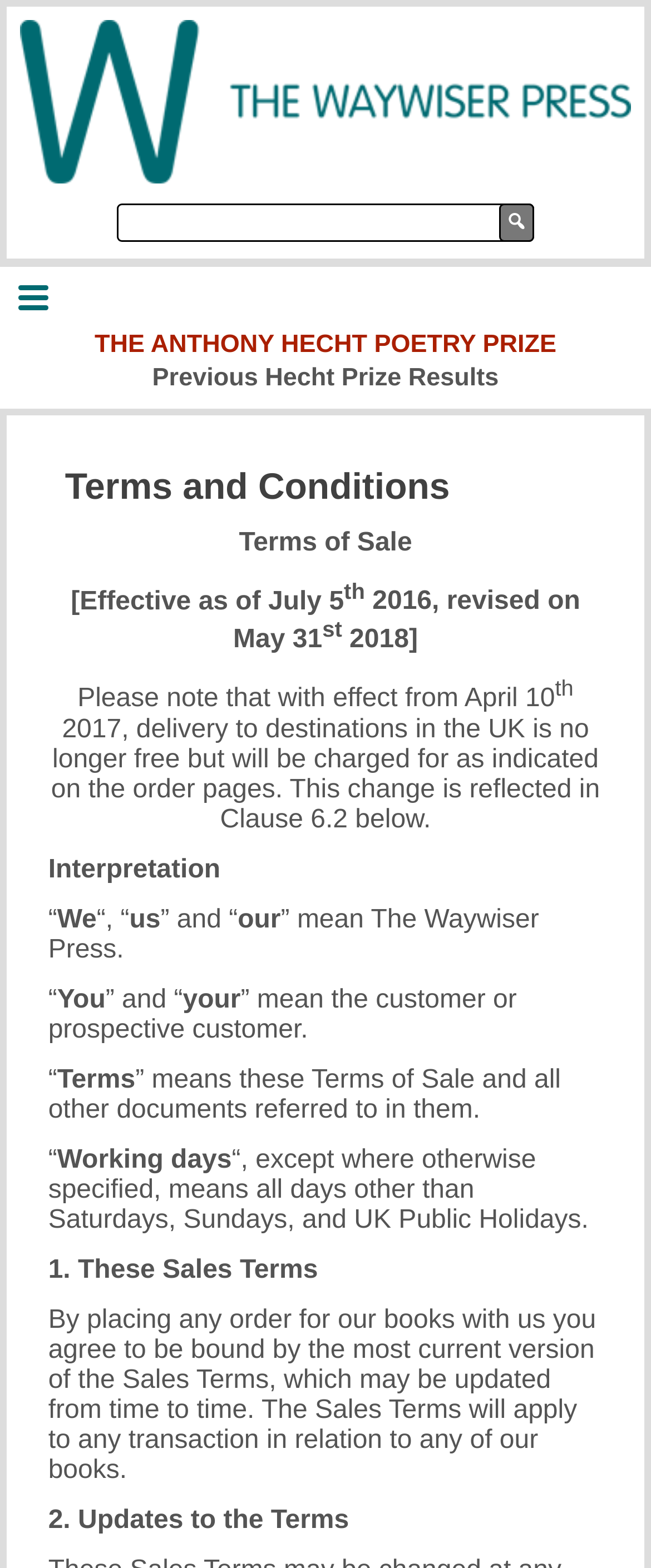Summarize the webpage with a detailed and informative caption.

The webpage is about the Terms and Conditions of The Waywiser Press. At the top, there is a logo image of The Waywiser Press, accompanied by a textbox and a button with an icon. Below this, there are two links: "THE ANTHONY HECHT POETRY PRIZE" and "Previous Hecht Prize Results".

The main content of the webpage is divided into sections, starting with a heading "Terms and Conditions". The first section is about "Terms of Sale", which includes a paragraph explaining the effective date of the terms and conditions. There are several static text elements that provide detailed information about the terms, including a section about delivery to destinations in the UK.

The next section is about "Interpretation", which defines the meanings of certain terms used in the document, such as "We", "us", "our", "You", and "your". This section is followed by a section that explains the meaning of "Terms" and "Working days".

The webpage then presents the actual terms and conditions, divided into numbered sections. The first section explains that by placing an order, the customer agrees to be bound by the current version of the sales terms. The second section discusses updates to the terms.